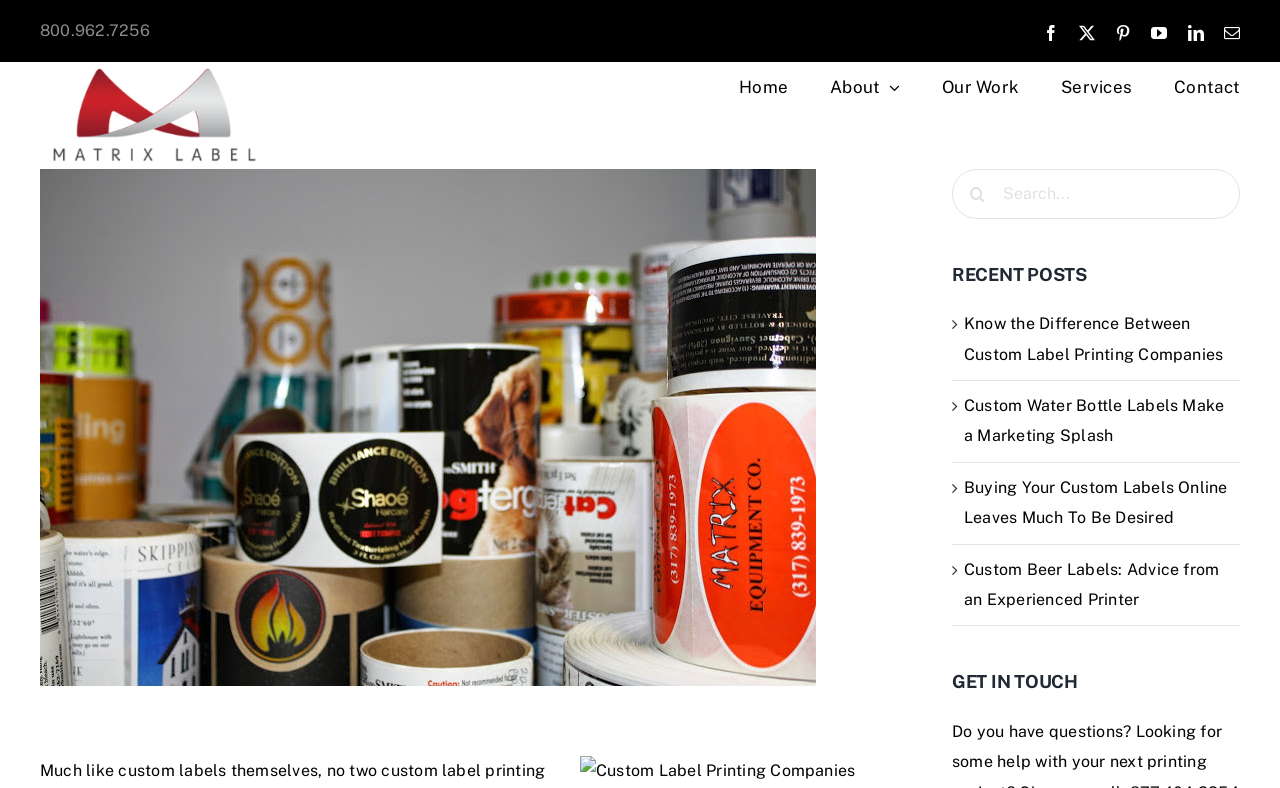Please provide the bounding box coordinates for the element that needs to be clicked to perform the following instruction: "Search for something". The coordinates should be given as four float numbers between 0 and 1, i.e., [left, top, right, bottom].

[0.744, 0.214, 0.969, 0.277]